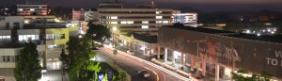Describe thoroughly the contents of the image.

The image depicts a vibrant night scene of Blantyre City, Malawi, showcasing a bustling urban landscape illuminated by streetlights and glowing buildings. The view offers a dynamic perspective, capturing the flow of traffic along a curved road flanked by trees. Prominent structures are visible in the background, highlighting the architectural diversity of the city. The atmosphere is lively, reflecting the energy of a city that balances modernity and community, perfectly encapsulating the spirit of Blantyre as a hub of activity and life.